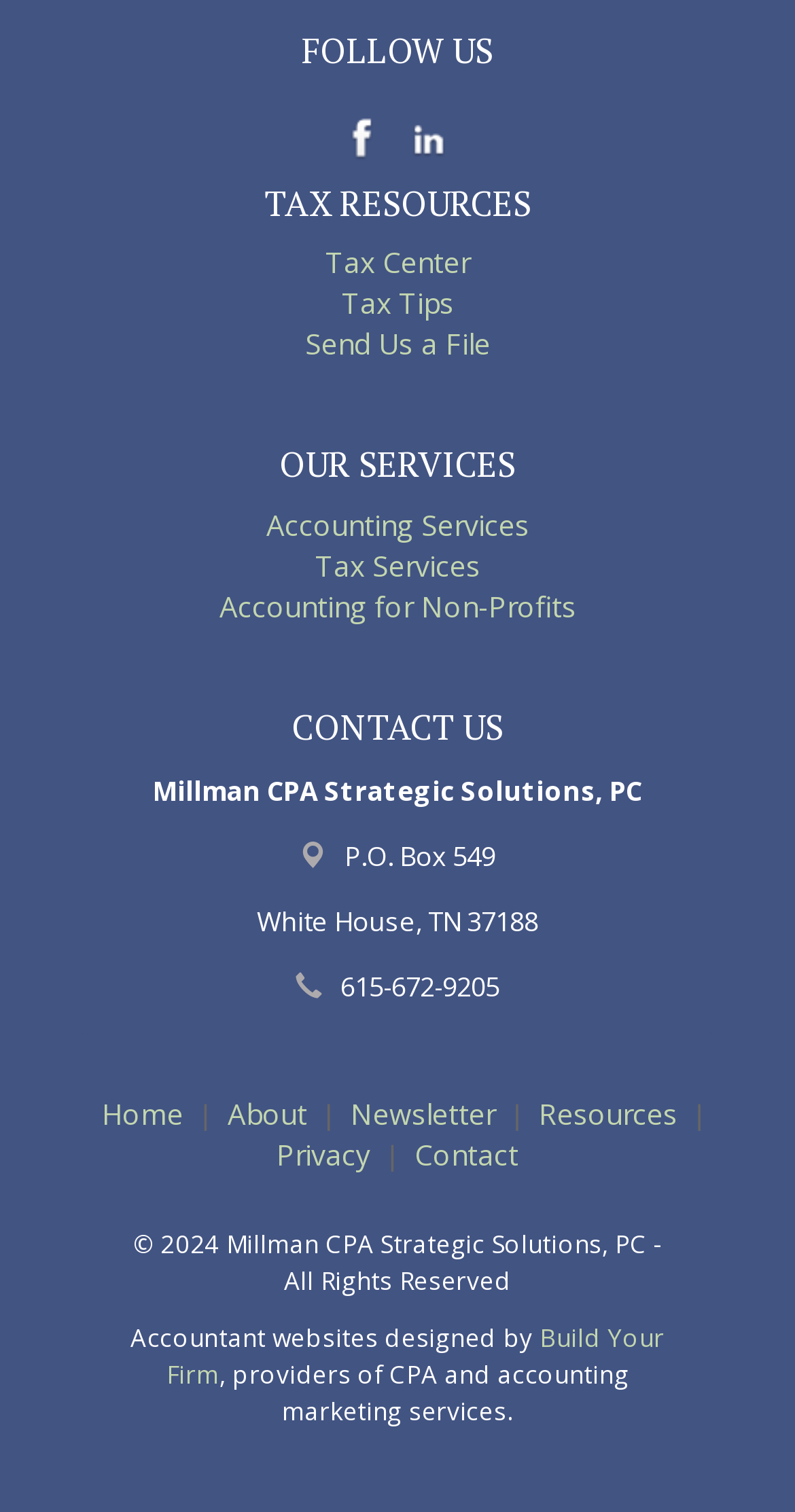Refer to the image and offer a detailed explanation in response to the question: What is the copyright year?

I found the copyright year by looking at the static text element with the content '© 2024 Millman CPA Strategic Solutions, PC - All Rights Reserved' which is located at the bottom of the webpage.